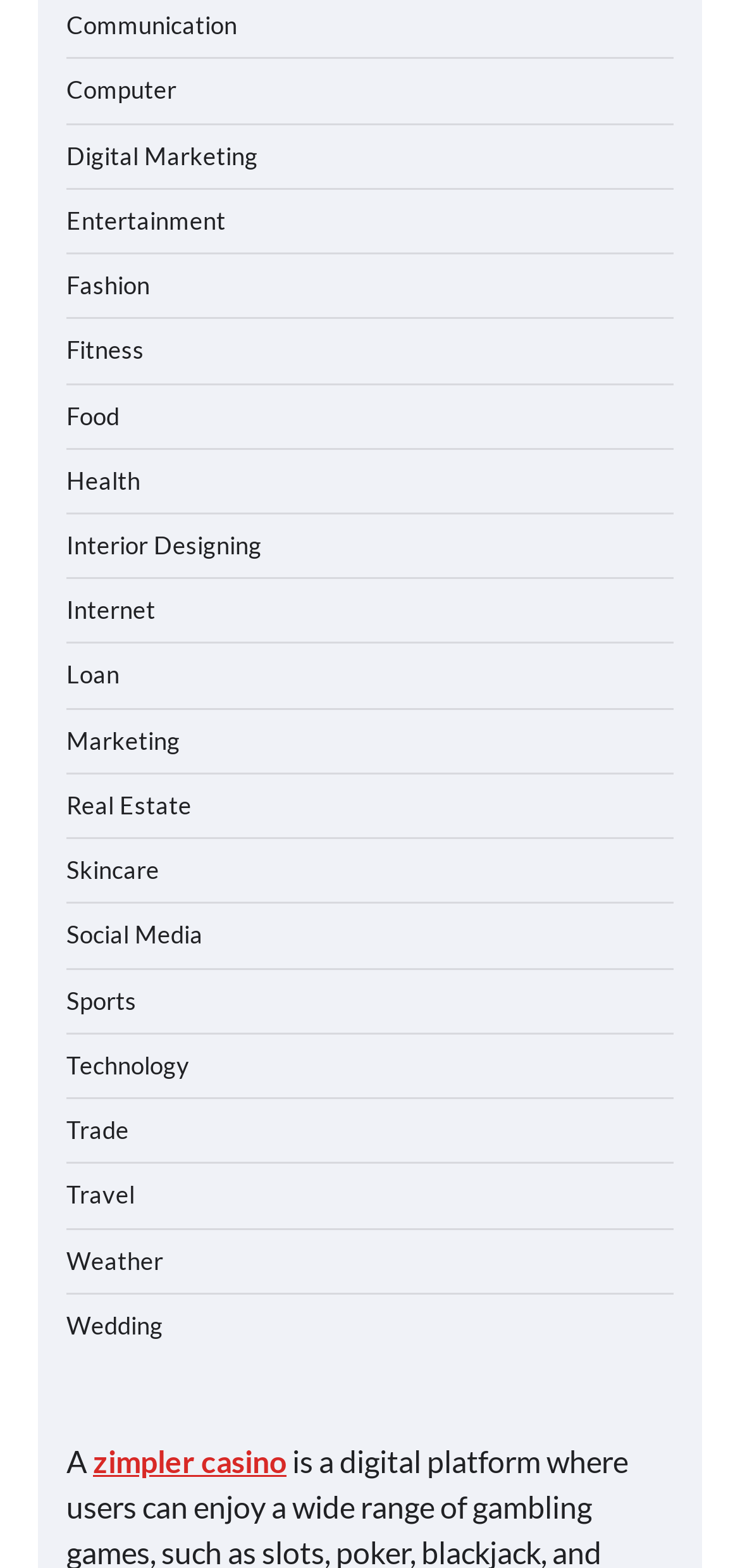Determine the bounding box coordinates for the element that should be clicked to follow this instruction: "Visit the 'Digital Marketing' page". The coordinates should be given as four float numbers between 0 and 1, in the format [left, top, right, bottom].

[0.09, 0.089, 0.349, 0.108]